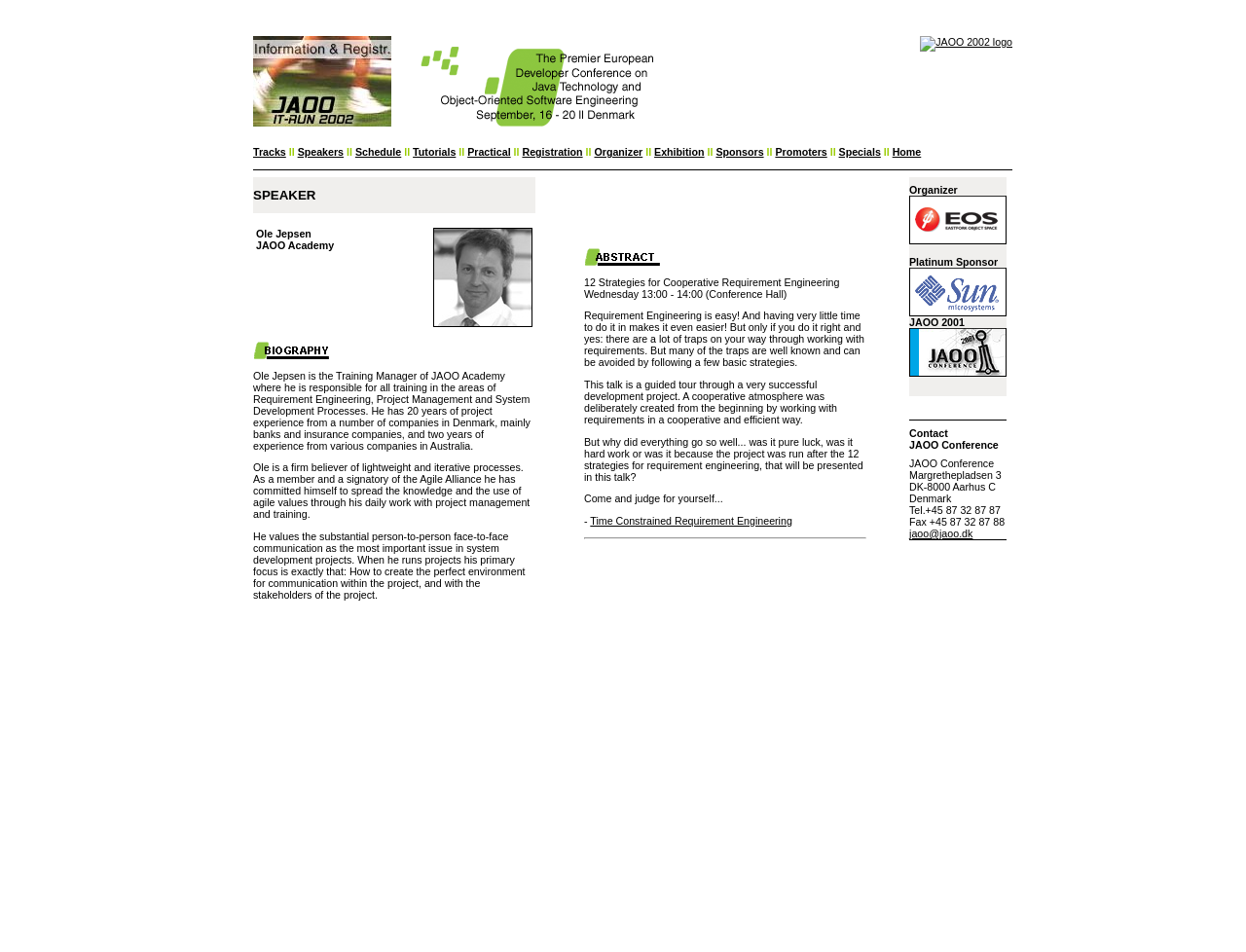What is the time of the talk?
Please provide a single word or phrase in response based on the screenshot.

Wednesday 13:00 - 14:00